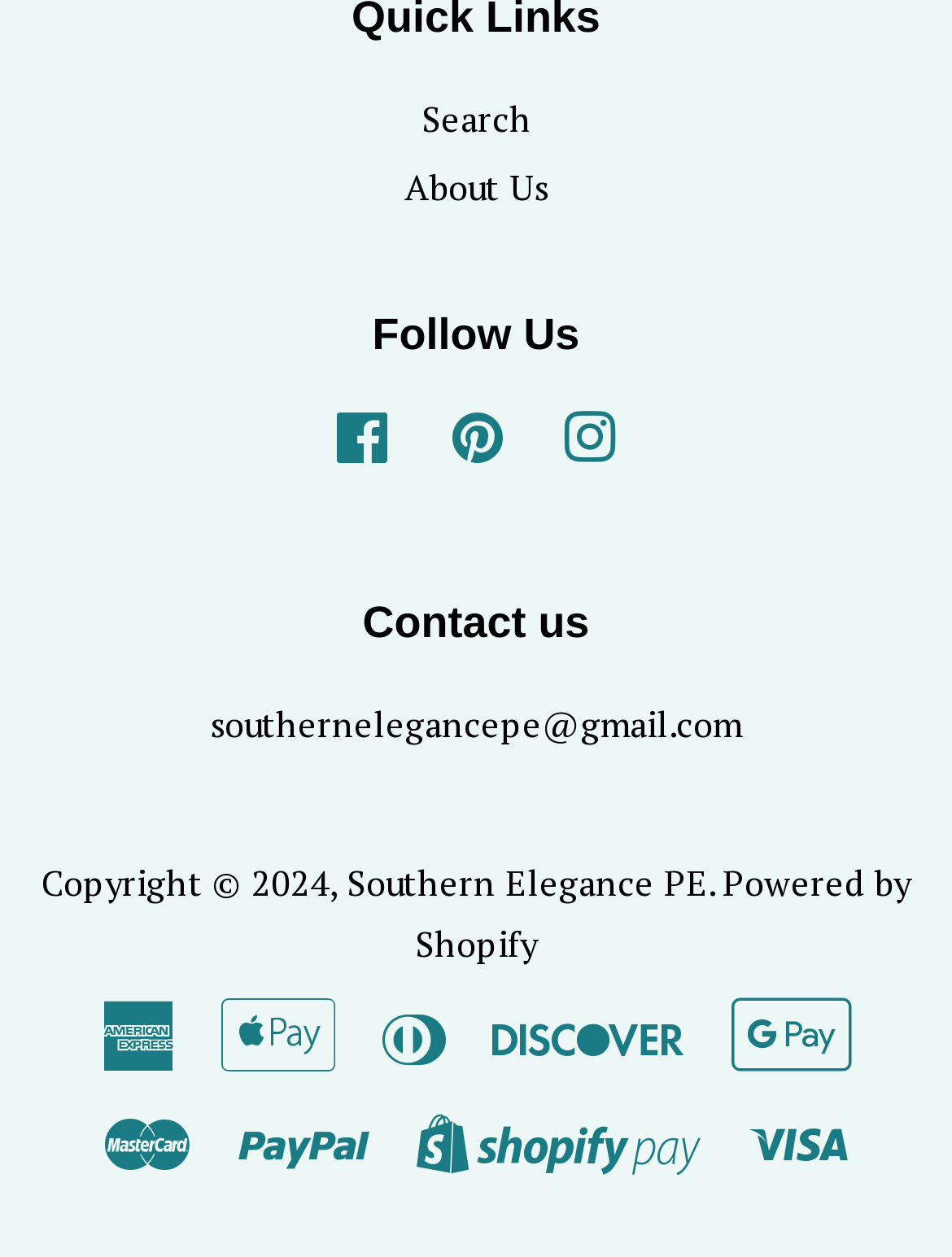Specify the bounding box coordinates (top-left x, top-left y, bottom-right x, bottom-right y) of the UI element in the screenshot that matches this description: About Us

[0.424, 0.13, 0.576, 0.167]